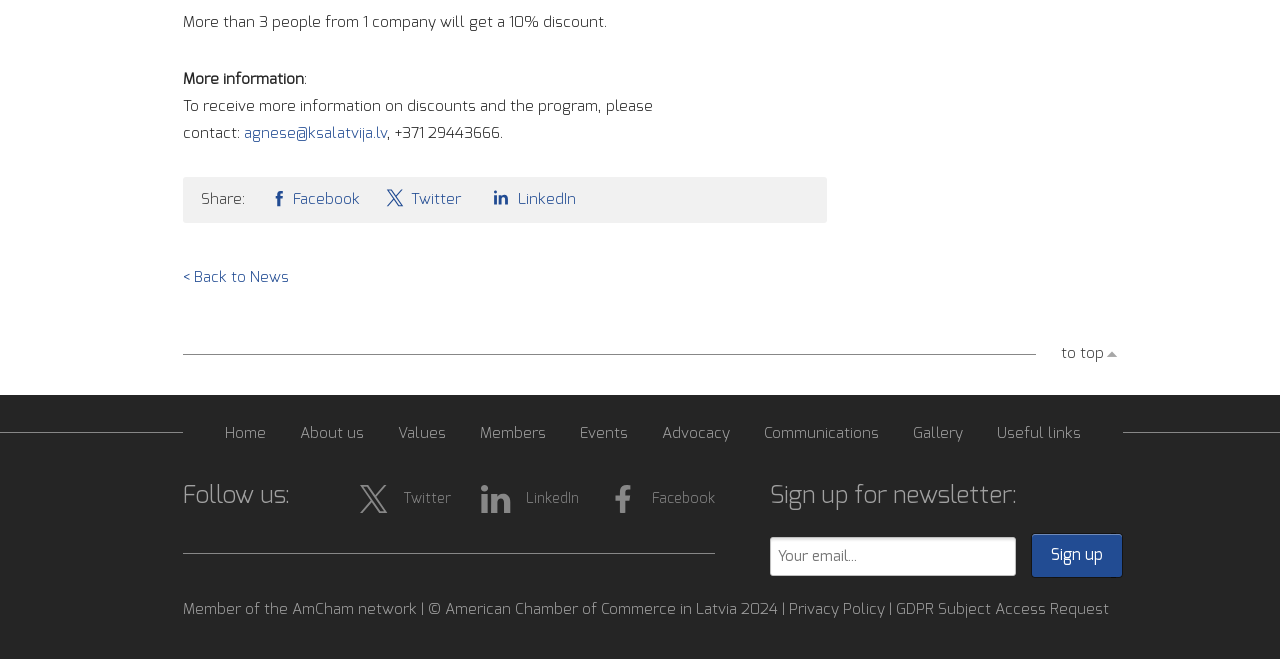Please answer the following question as detailed as possible based on the image: 
What is the discount for more than 3 people from 1 company?

The discount is mentioned in the static text 'More than 3 people from 1 company will get a 10% discount.' at the top of the webpage.